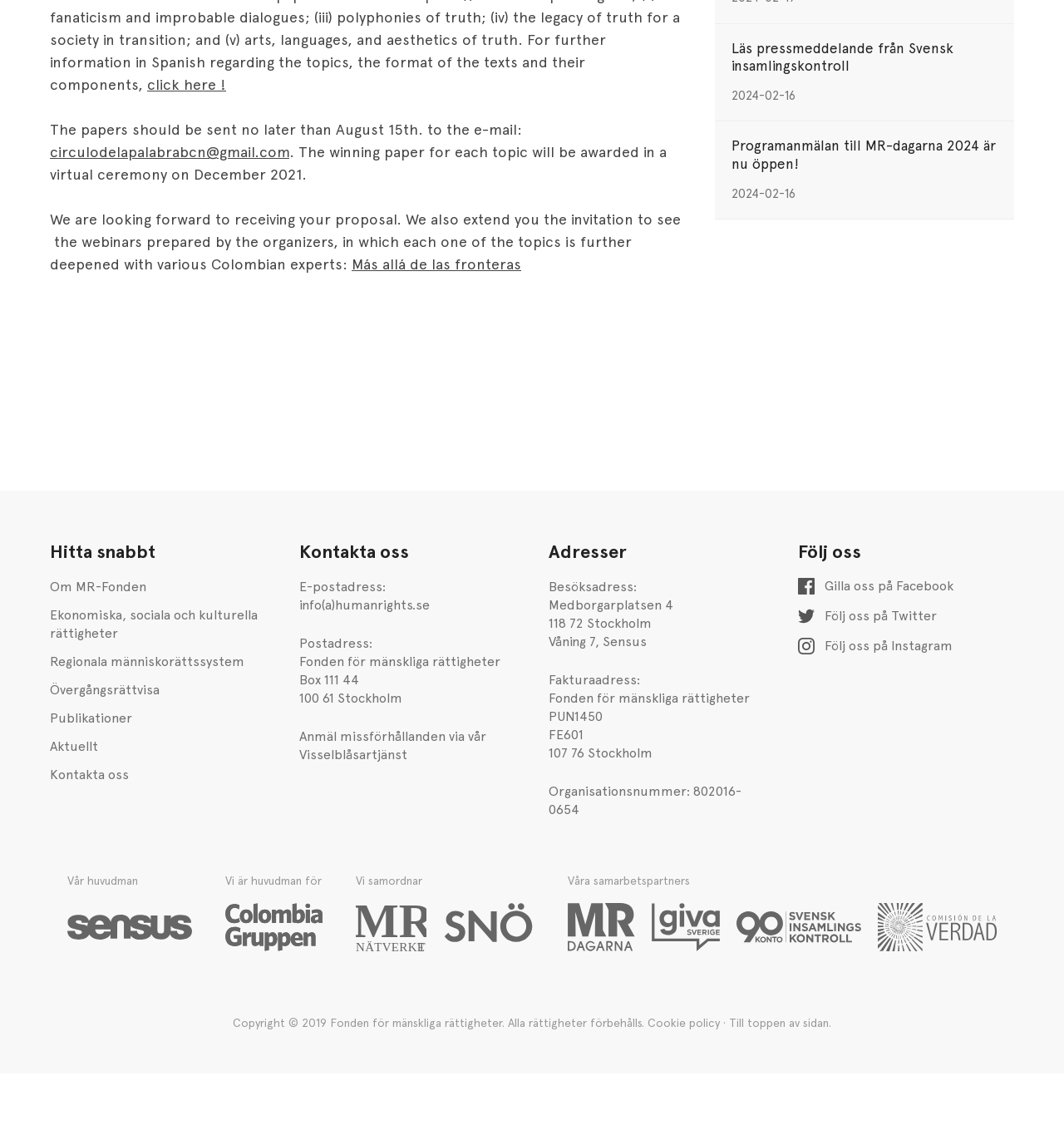What is the address of the organization?
Based on the image, respond with a single word or phrase.

Medborgarplatsen 4, 118 72 Stockholm